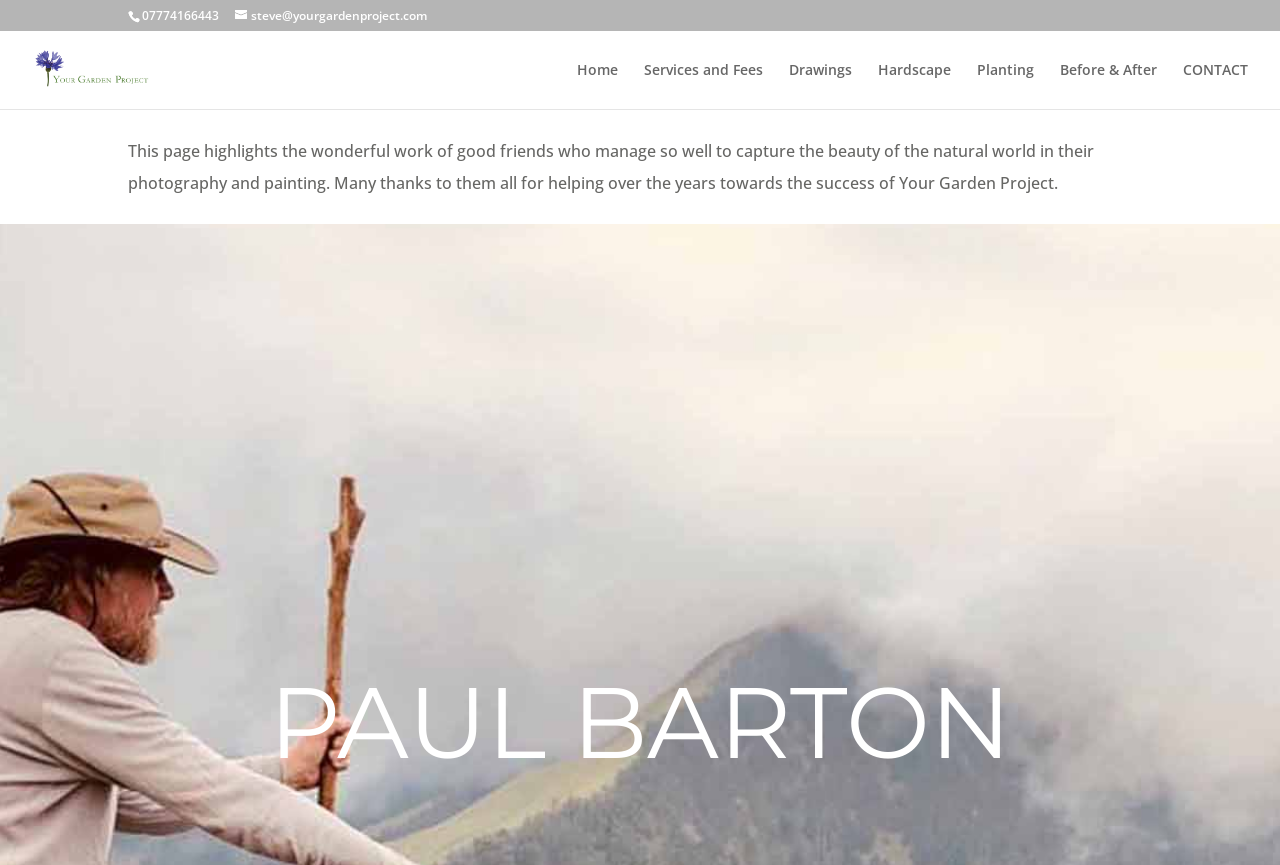What is the email address on the webpage?
Answer the question with detailed information derived from the image.

I found the email address by looking at the link element with the OCR text 'steve@yourgardenproject.com' located at the top of the webpage.